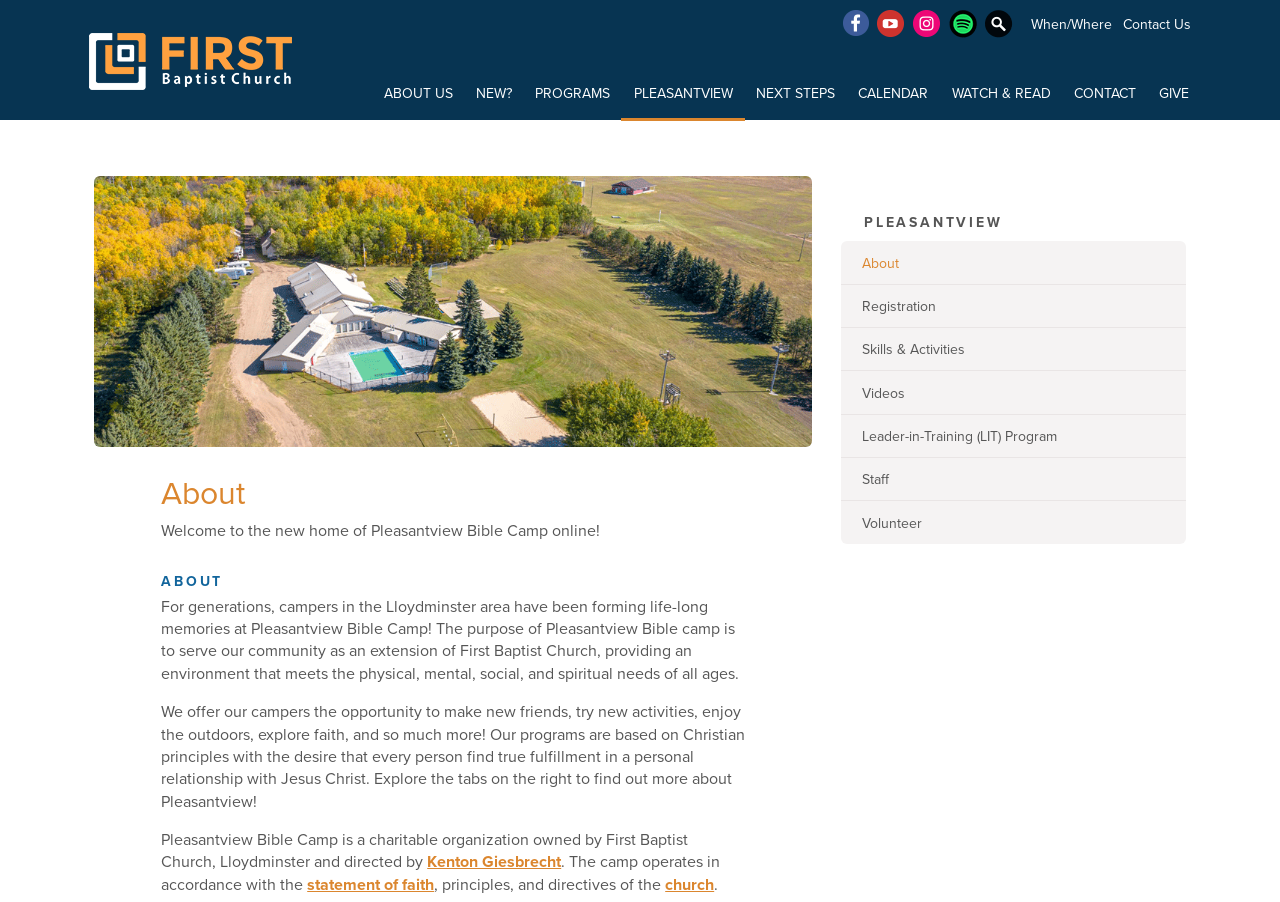Please identify the bounding box coordinates of the element's region that needs to be clicked to fulfill the following instruction: "Visit the 'Pleasantview' page". The bounding box coordinates should consist of four float numbers between 0 and 1, i.e., [left, top, right, bottom].

[0.485, 0.078, 0.582, 0.134]